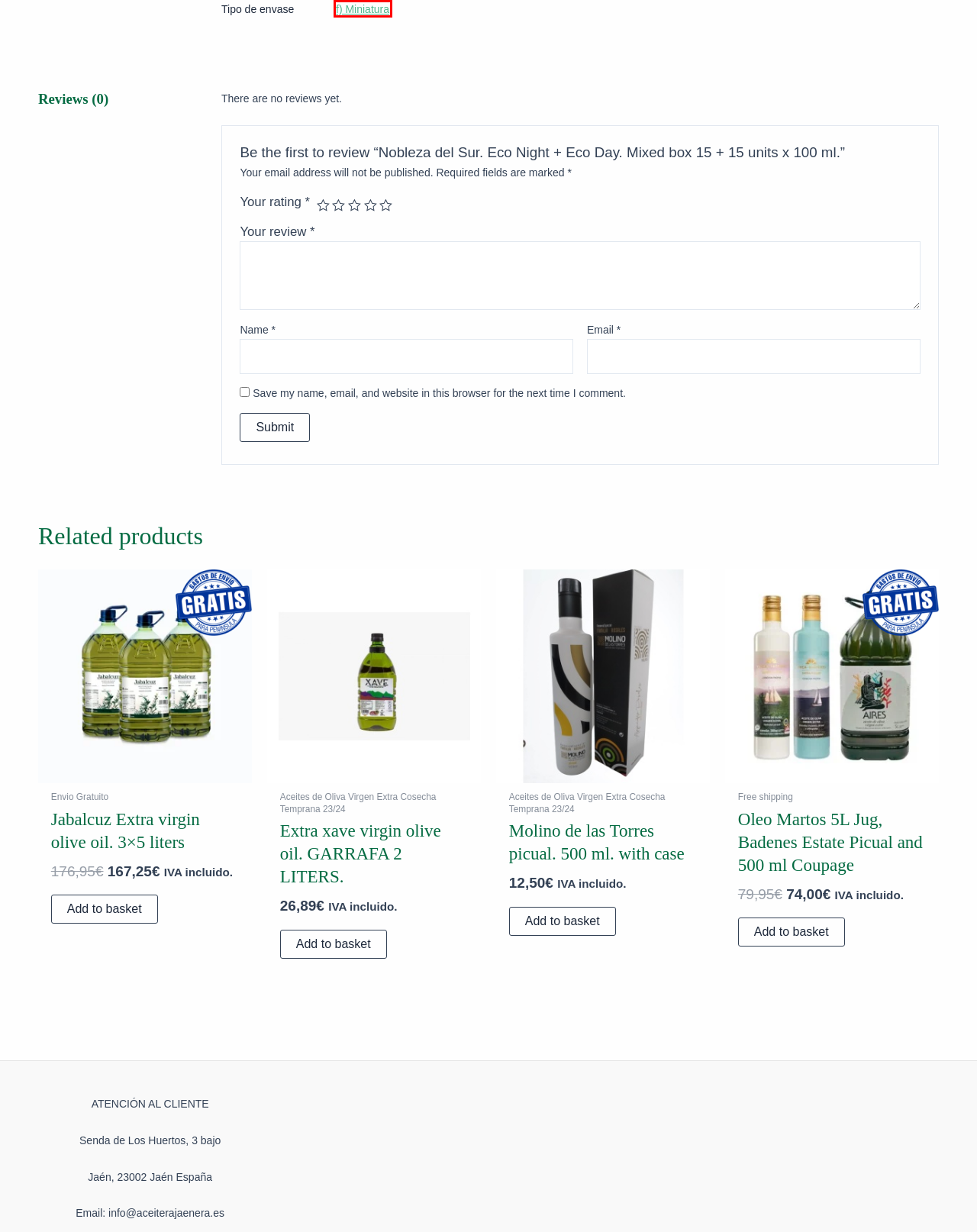Examine the screenshot of the webpage, which has a red bounding box around a UI element. Select the webpage description that best fits the new webpage after the element inside the red bounding box is clicked. Here are the choices:
A. Aceite Oliva Virgen Extra Jabalcuz 5 L | La Aceitera Jaenera
B. Details for celebrations - La Aceitera Jaenera
C. Aceite Virgen Extra Xave Picual 2 Litros. | La Aceitera Jaenera
D. 100 ML - La Aceitera Jaenera
E. f) Miniatura archivos - La Aceitera Jaenera
F. Molino de las Torres picual. 500 ml. with case - La Aceitera Jaenera
G. Extra virgin olive oil - La Aceitera Jaenera
H. Garrafa Oleo Martos 5L, Finca Badenes Picual y Coupage de 500 ml

E